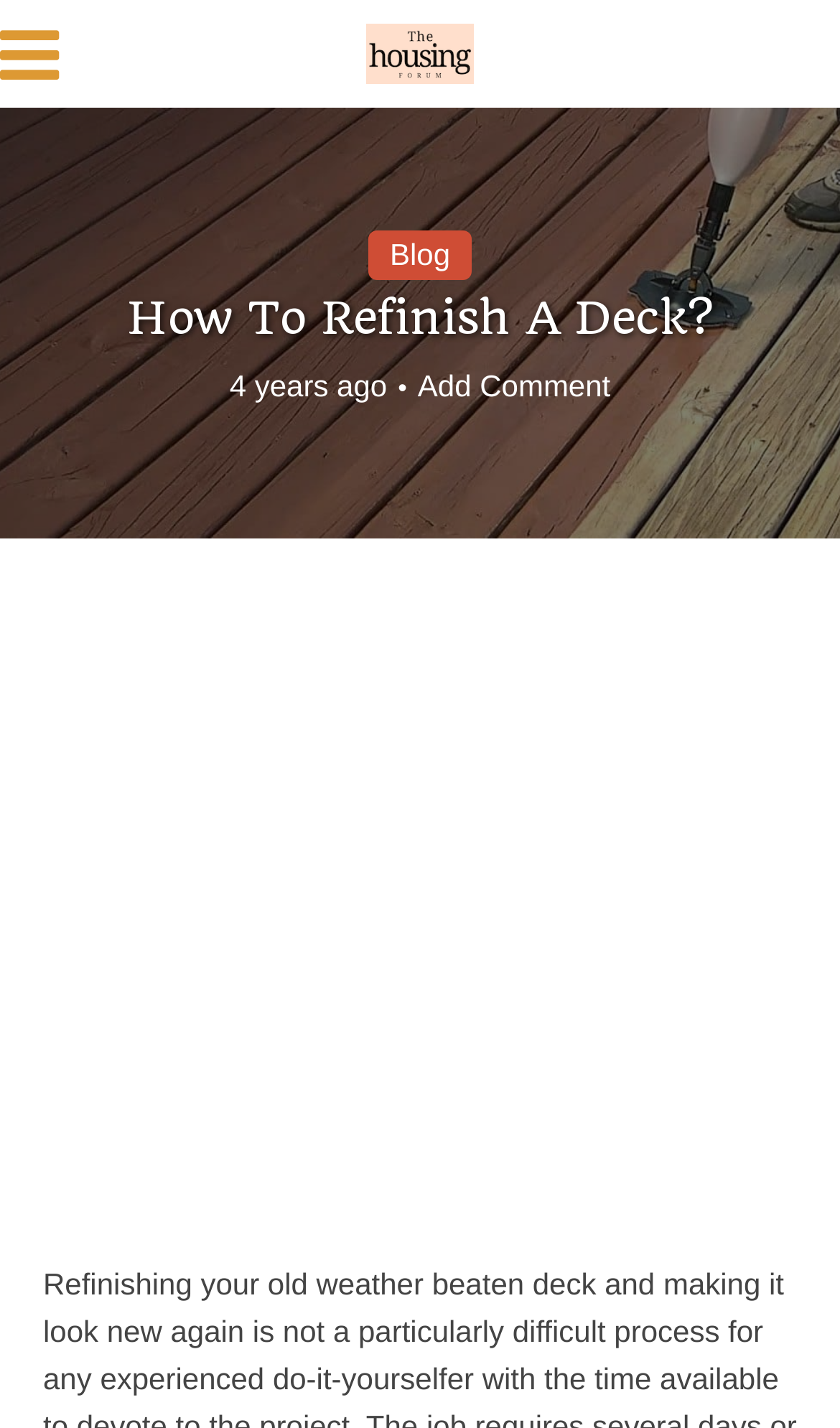Can you find and provide the main heading text of this webpage?

How To Refinish A Deck?